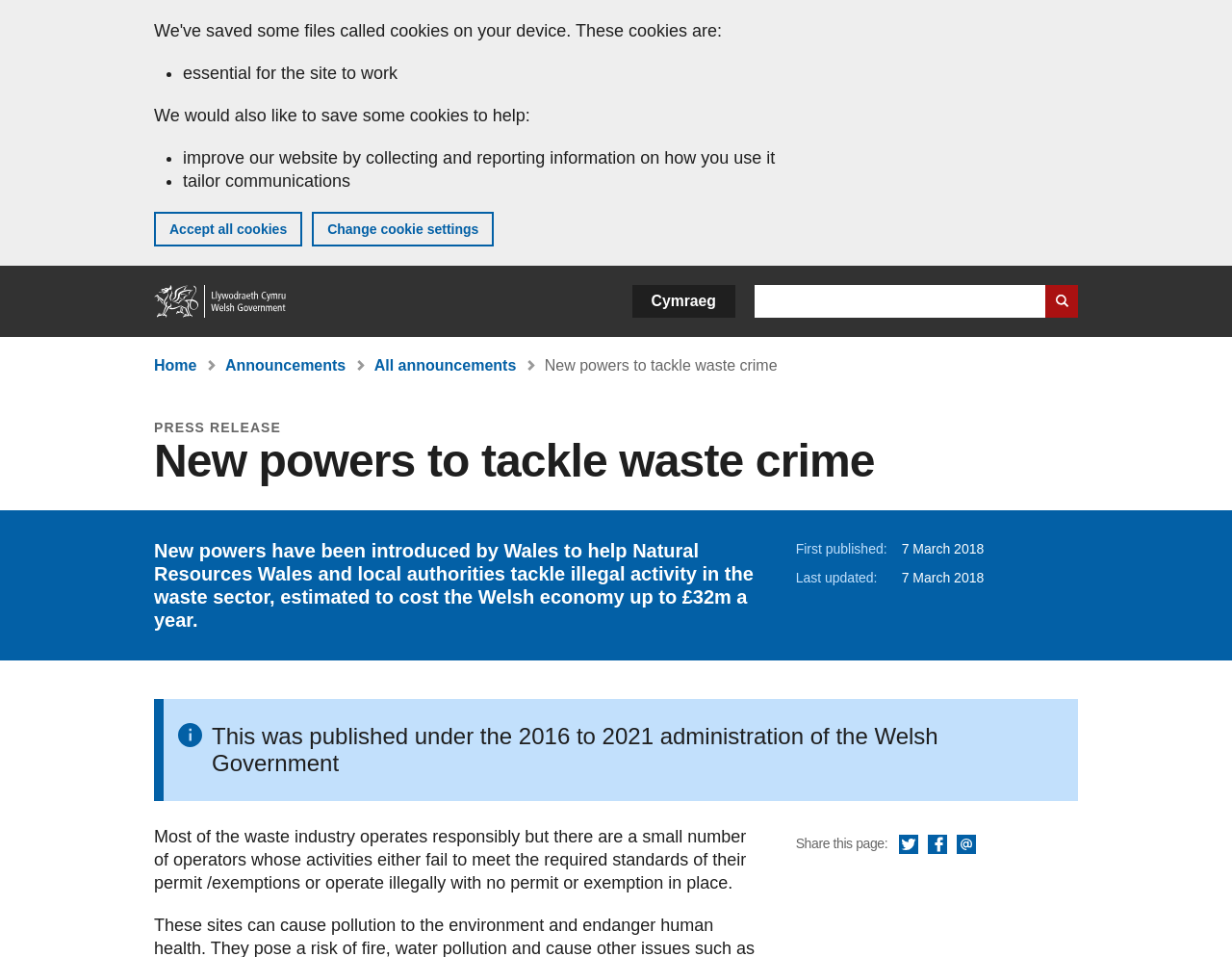When was this press release first published?
Answer the question with a single word or phrase by looking at the picture.

7 March 2018